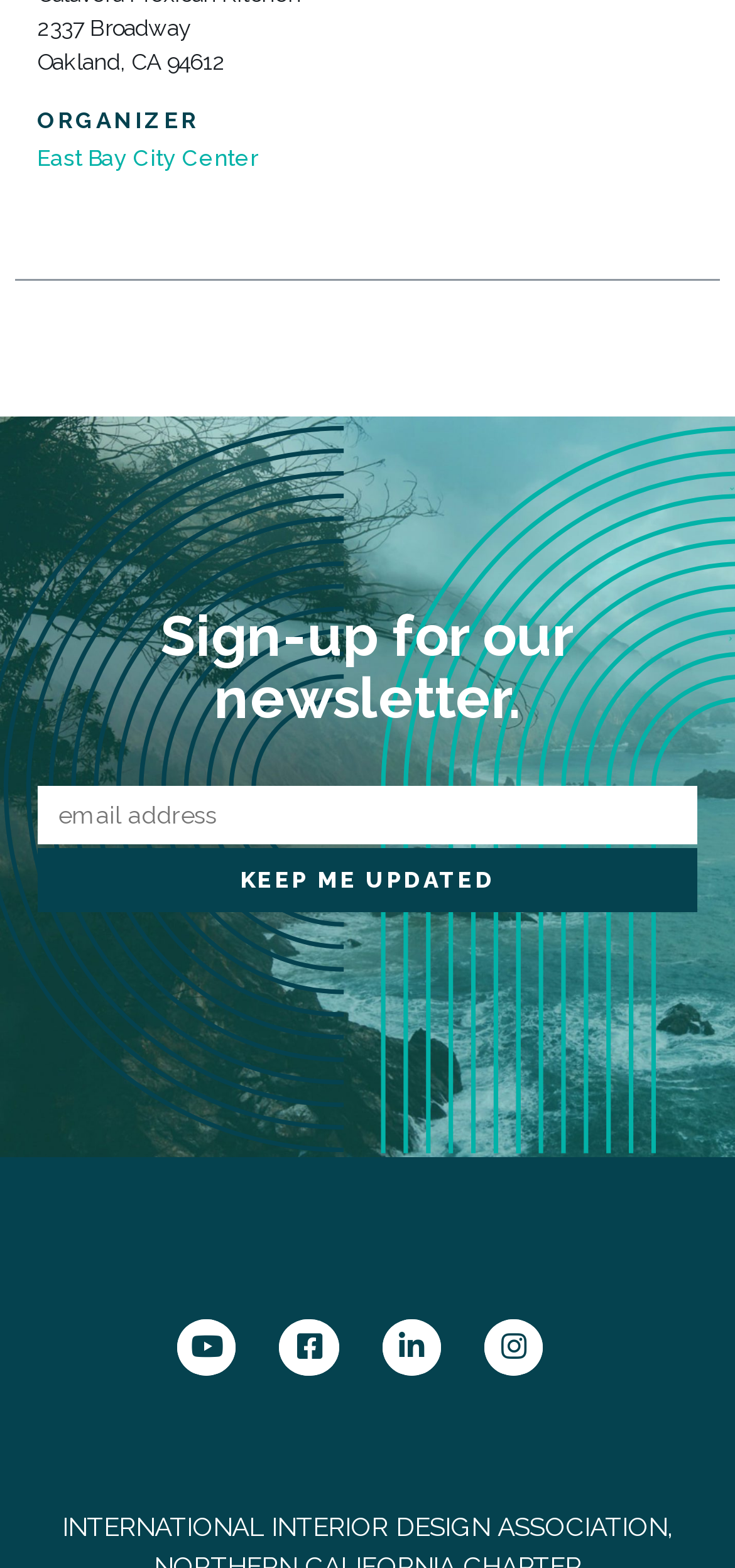Use a single word or phrase to answer the following:
What is the name of the location?

East Bay City Center